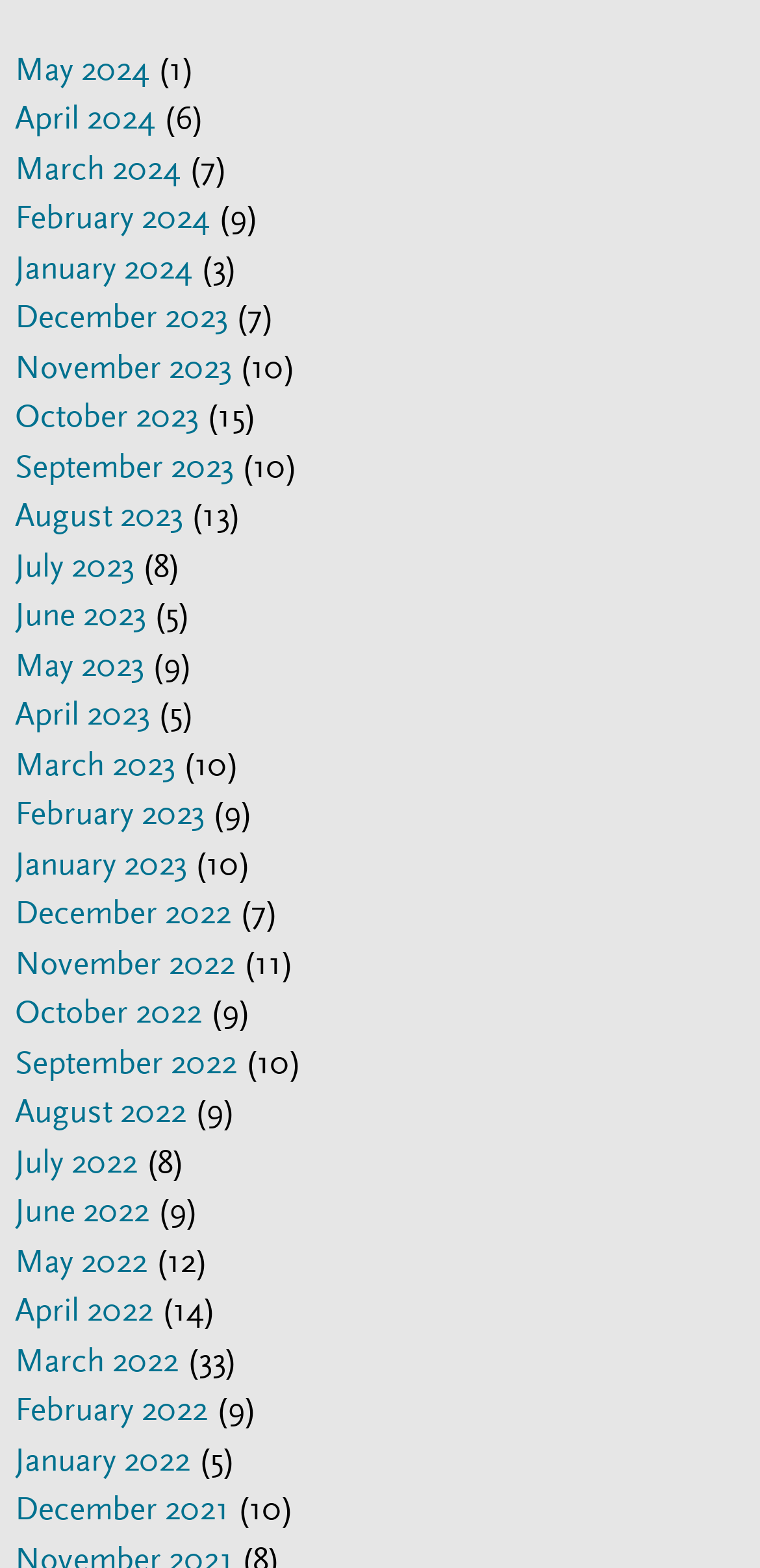Kindly determine the bounding box coordinates for the clickable area to achieve the given instruction: "View January 2023".

[0.02, 0.538, 0.246, 0.563]